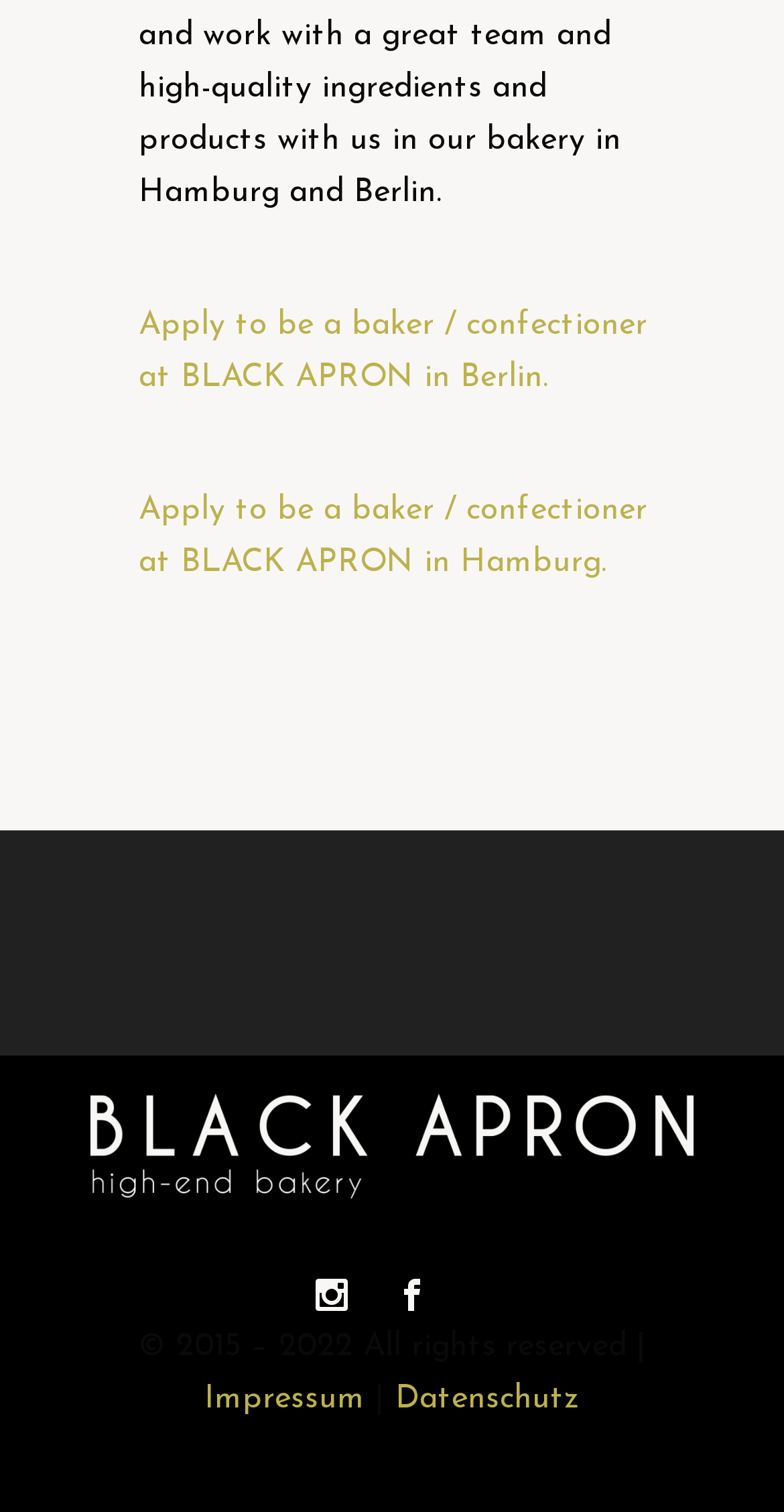What is the copyright year range?
Use the image to give a comprehensive and detailed response to the question.

I found the copyright information at the bottom of the webpage, which states '© 2015 – 2022 All rights reserved |', indicating the copyright year range is from 2015 to 2022.